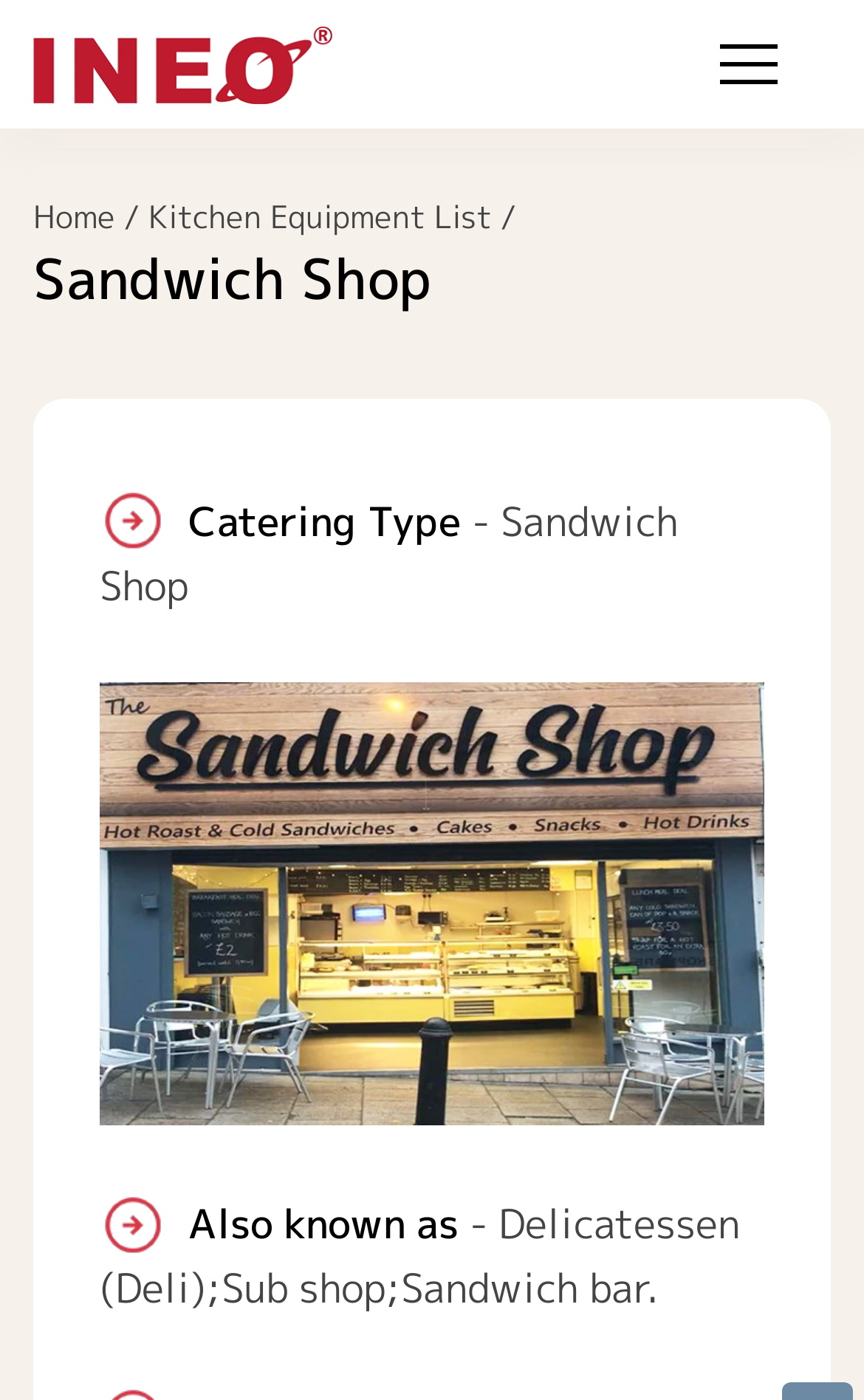What type of equipment is available on this website?
Based on the screenshot, provide your answer in one word or phrase.

Deli equipment